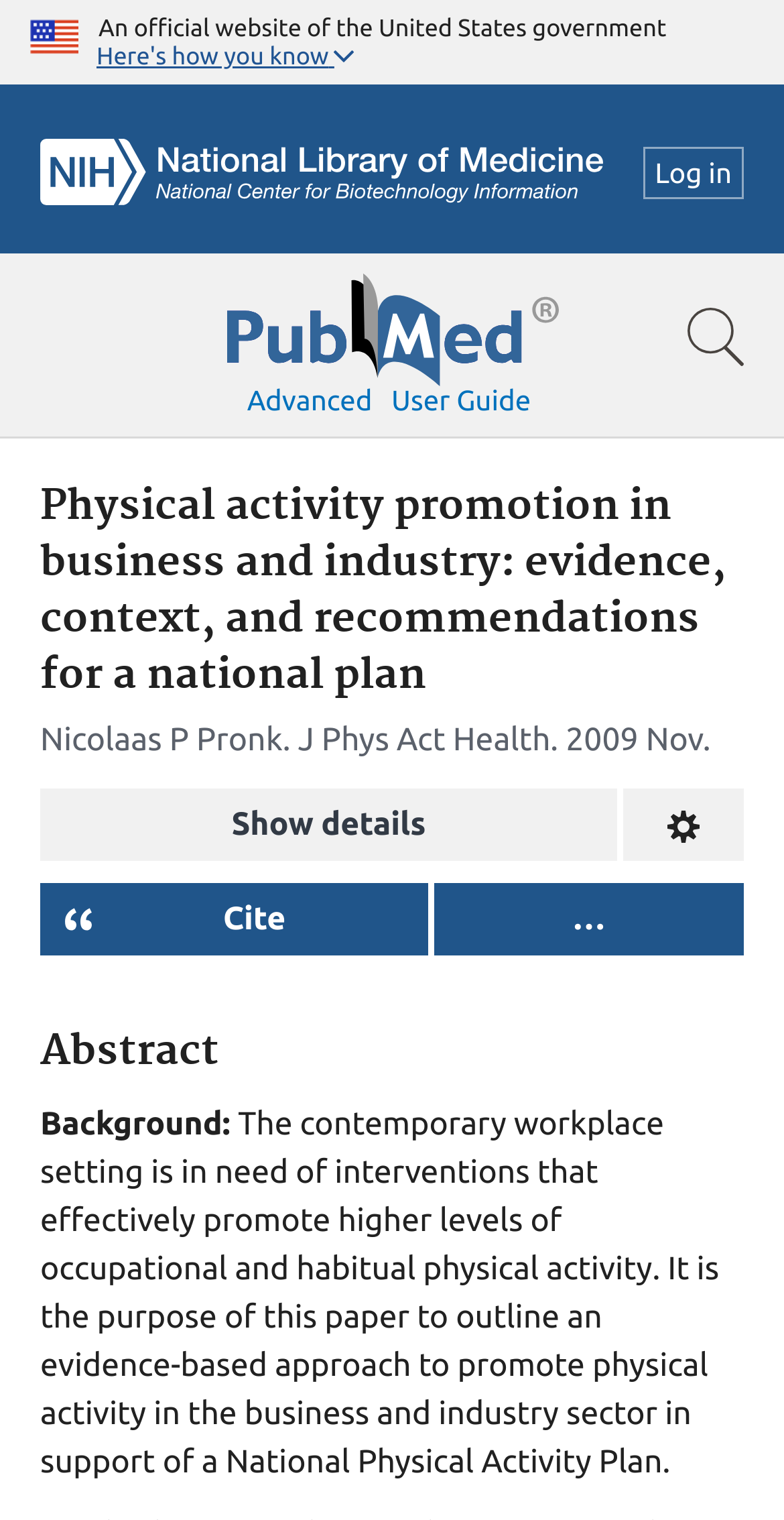Please determine the bounding box coordinates of the element's region to click in order to carry out the following instruction: "Click the U.S. flag image". The coordinates should be four float numbers between 0 and 1, i.e., [left, top, right, bottom].

[0.038, 0.007, 0.1, 0.039]